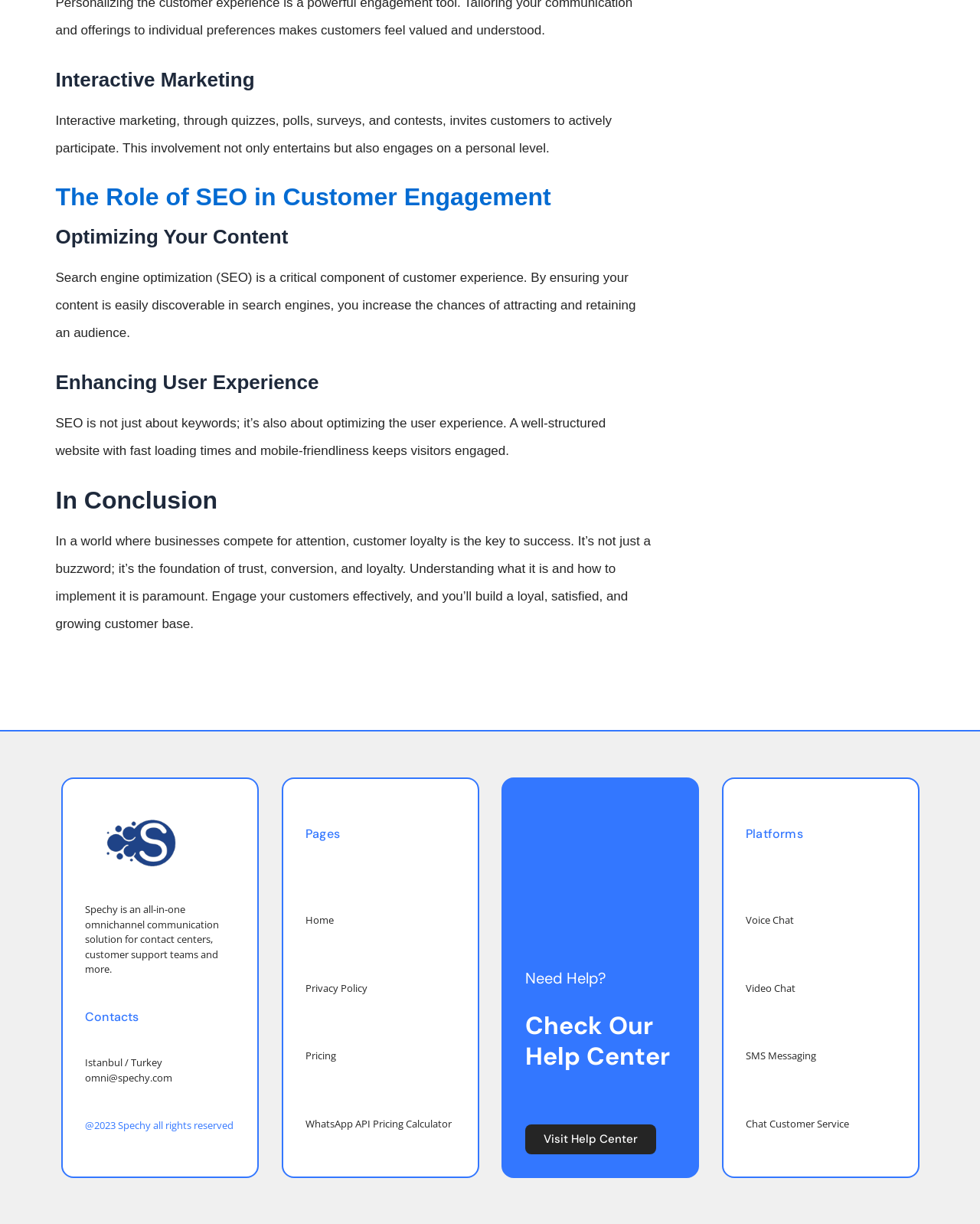Identify the bounding box coordinates for the region of the element that should be clicked to carry out the instruction: "Check WhatsApp API Pricing Calculator". The bounding box coordinates should be four float numbers between 0 and 1, i.e., [left, top, right, bottom].

[0.311, 0.912, 0.461, 0.923]